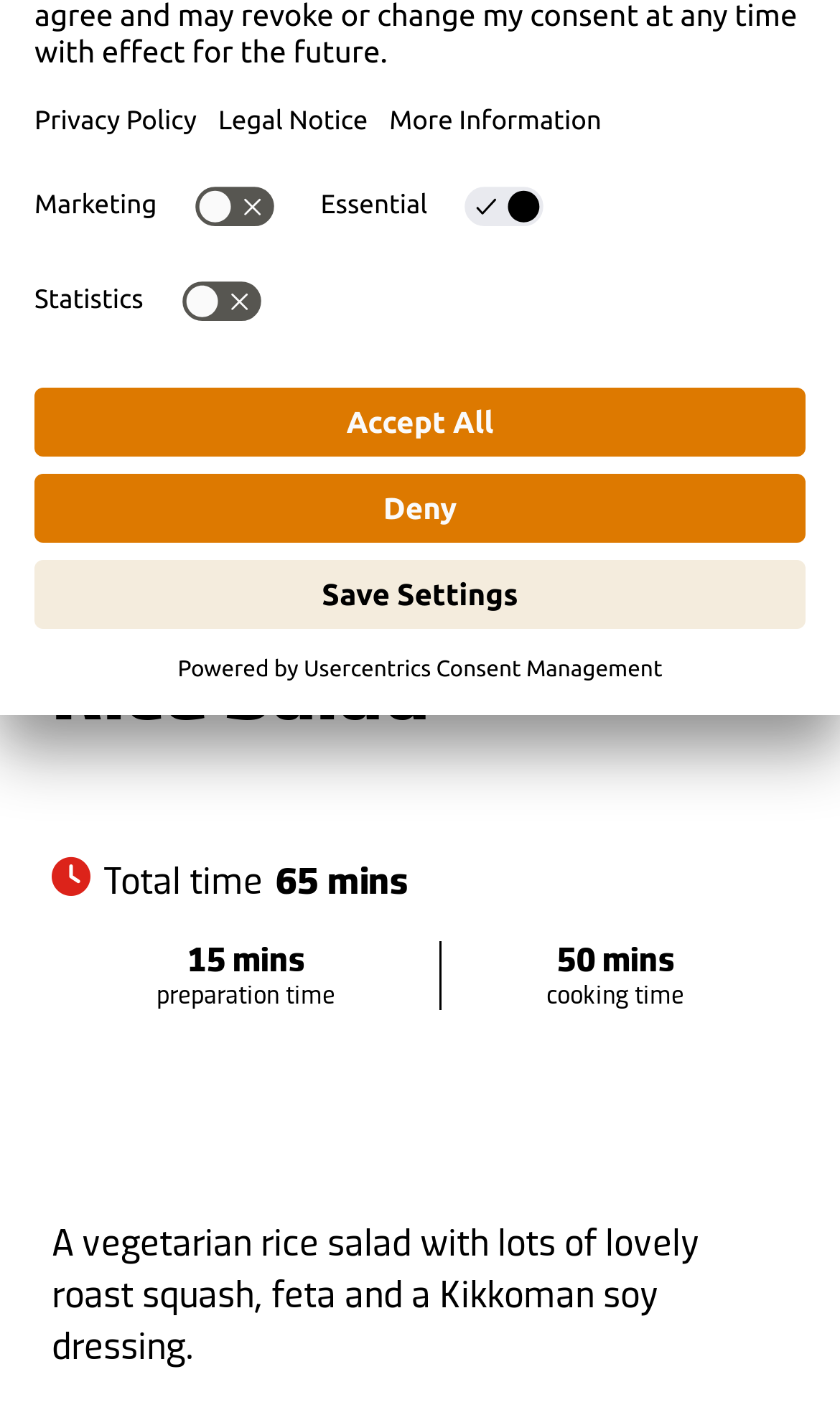Based on the provided description, "# Main courses", find the bounding box of the corresponding UI element in the screenshot.

[0.062, 0.277, 0.351, 0.313]